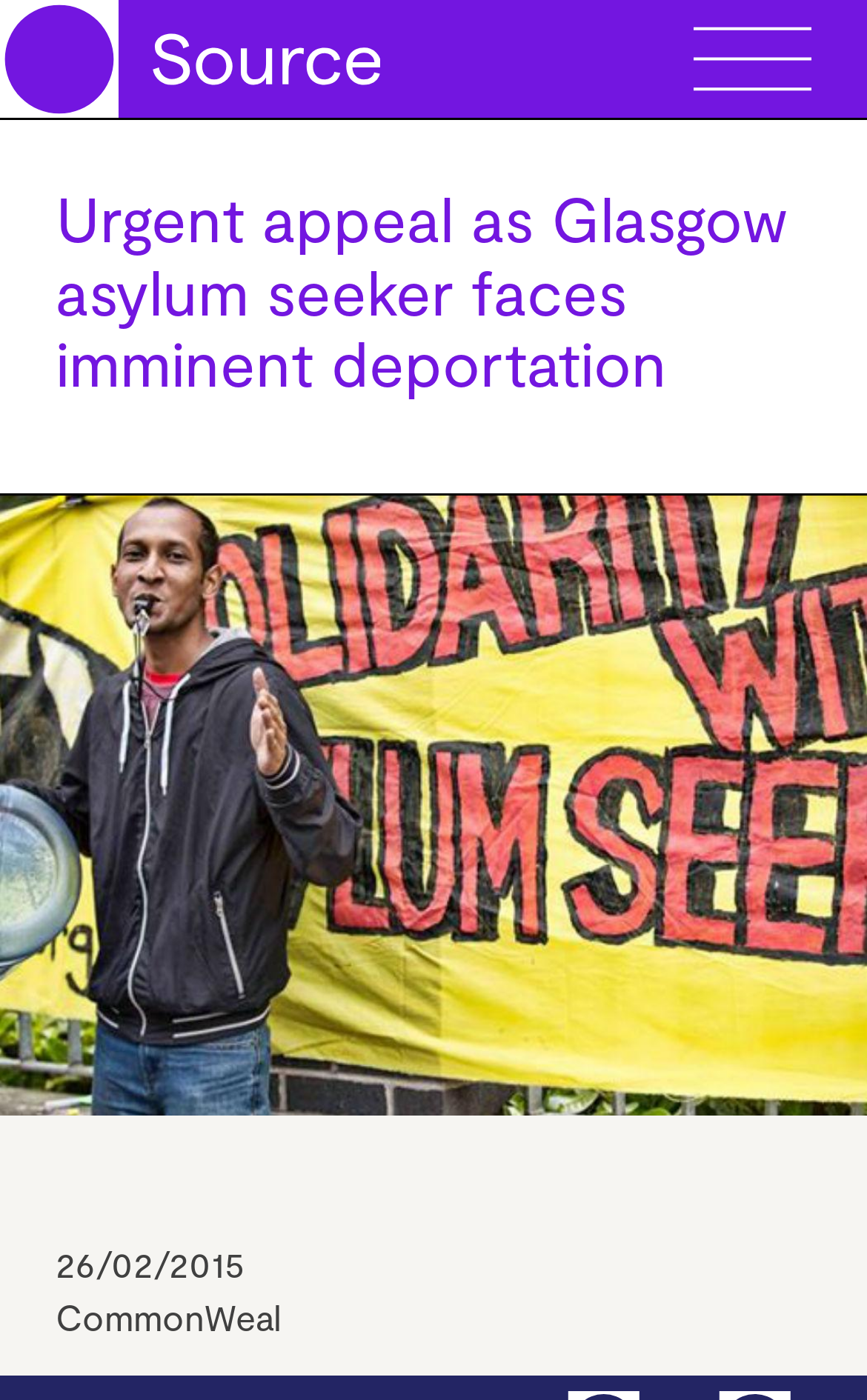Deliver a detailed narrative of the webpage's visual and textual elements.

The webpage appears to be a news article or blog post with a focus on a specific topic. At the top left of the page, there is a small image and a link. Below this, there is a heading that reads "Urgent appeal as Glasgow asylum seeker faces imminent deportation" in a prominent font size. 

To the right of the heading, there is a series of links, including "Home", "Analysis", "Feature", "Opinion", "Broadcast", "Policy", "Quick News", "About", "Mailing List", and "Contact". These links are arranged vertically, with "Home" at the top and "Contact" at the bottom.

Below the heading and links, there is a block of text that appears to be the main content of the article. The text is not explicitly described in the accessibility tree, but based on the meta description, it likely discusses the urgent appeal to stop the deportation of a Bangladeshi man who has been living in Glasgow.

At the bottom of the page, there is a search bar with a text box and a "GO" button. Above the search bar, there are two lines of text, one reading "26/02/2015" and the other reading "CommonWeal".